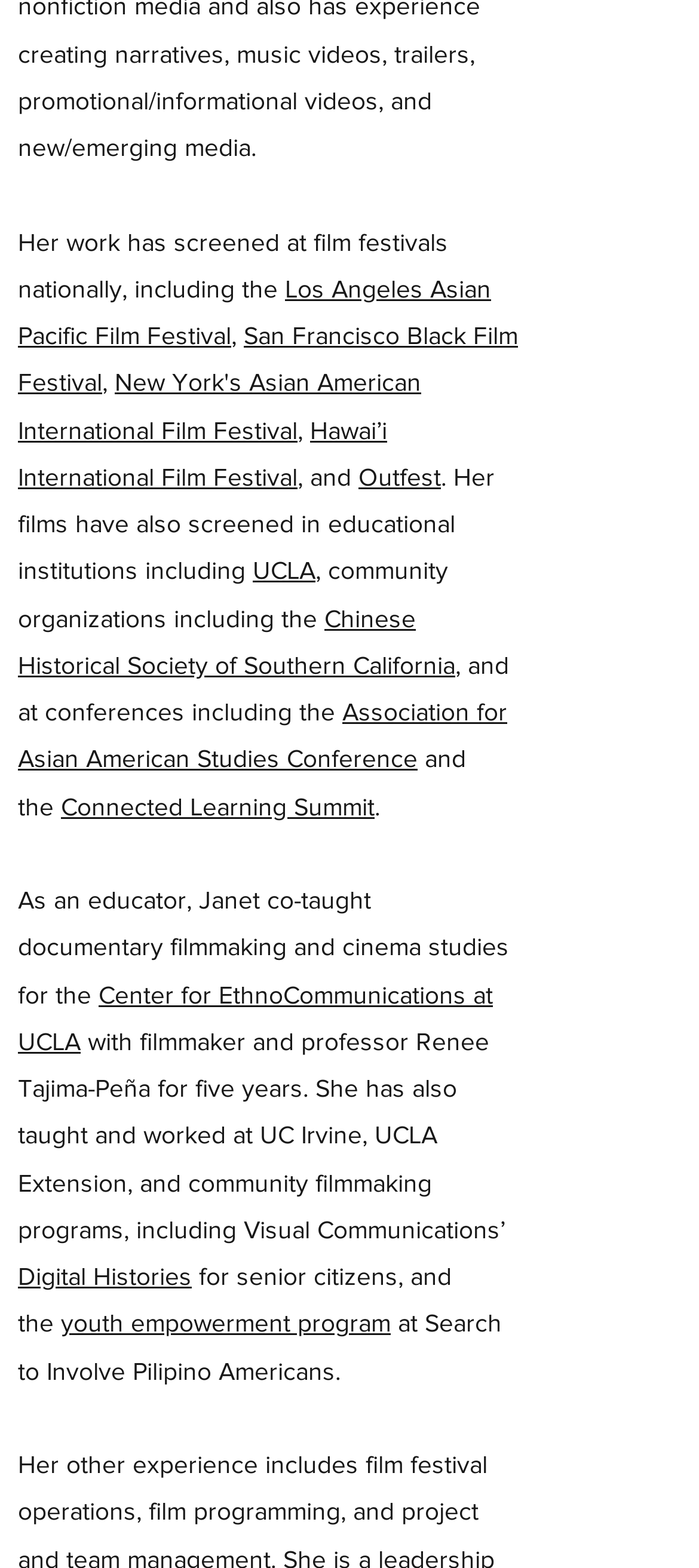Extract the bounding box of the UI element described as: "Outfest".

[0.513, 0.295, 0.631, 0.313]